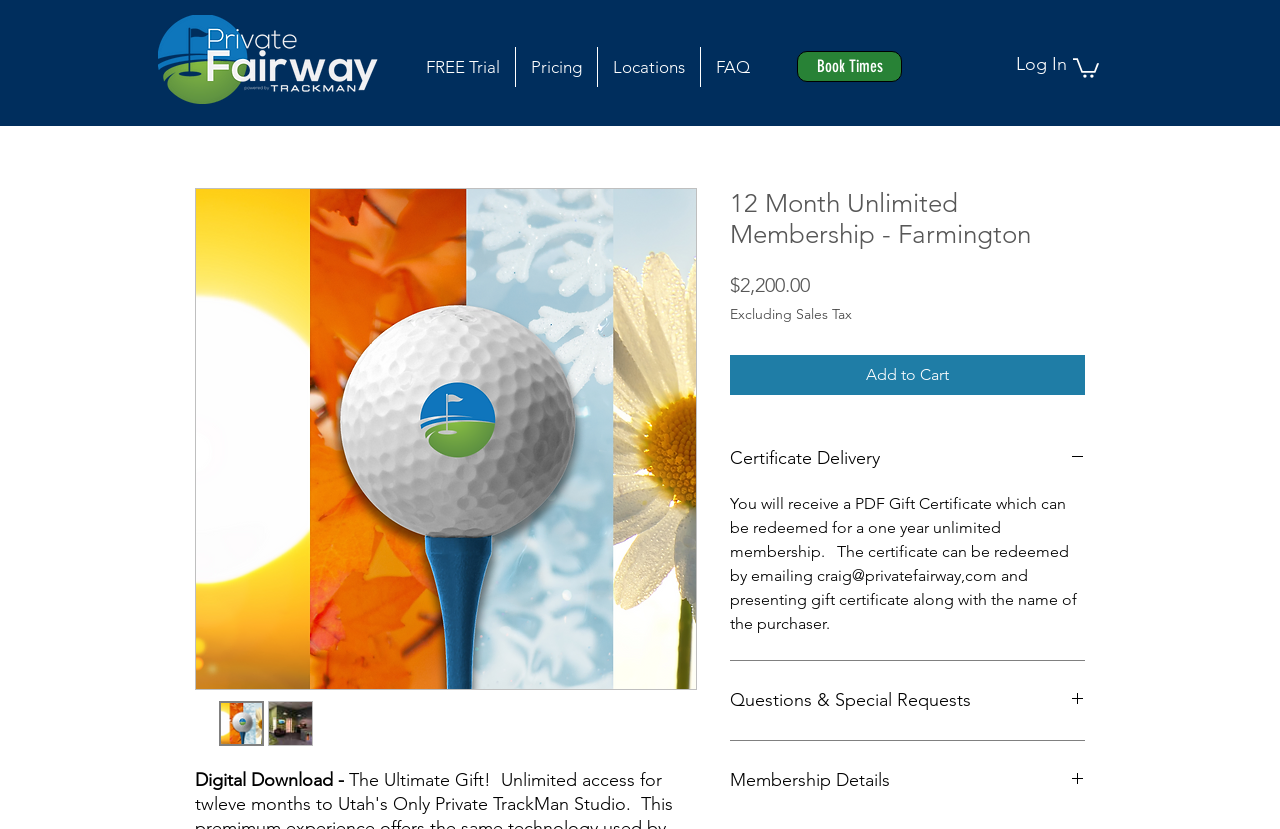Give the bounding box coordinates for this UI element: "Questions & Special Requests". The coordinates should be four float numbers between 0 and 1, arranged as [left, top, right, bottom].

[0.57, 0.826, 0.848, 0.864]